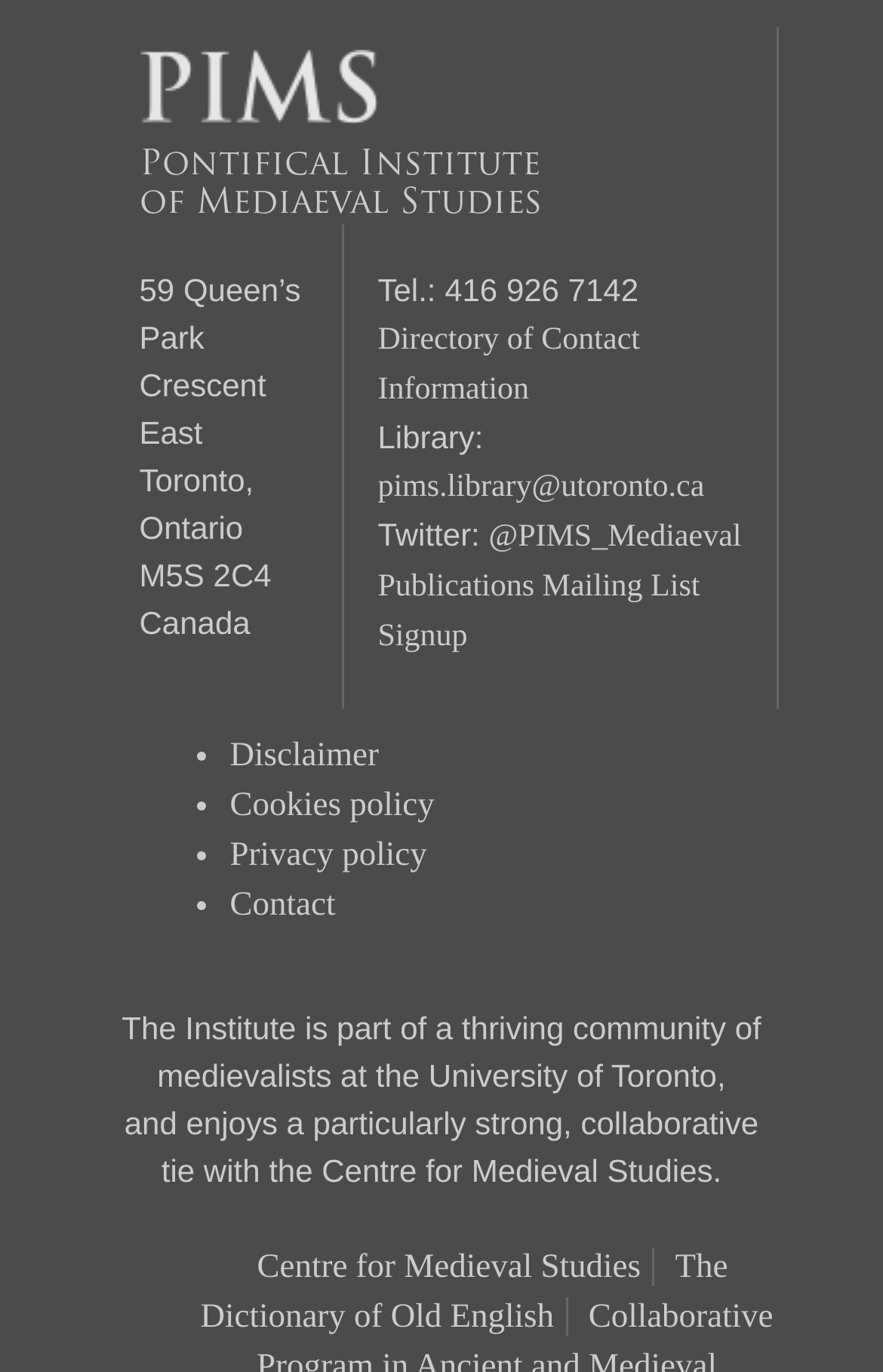Find the bounding box coordinates of the area to click in order to follow the instruction: "View the directory of contact information".

[0.428, 0.237, 0.725, 0.298]